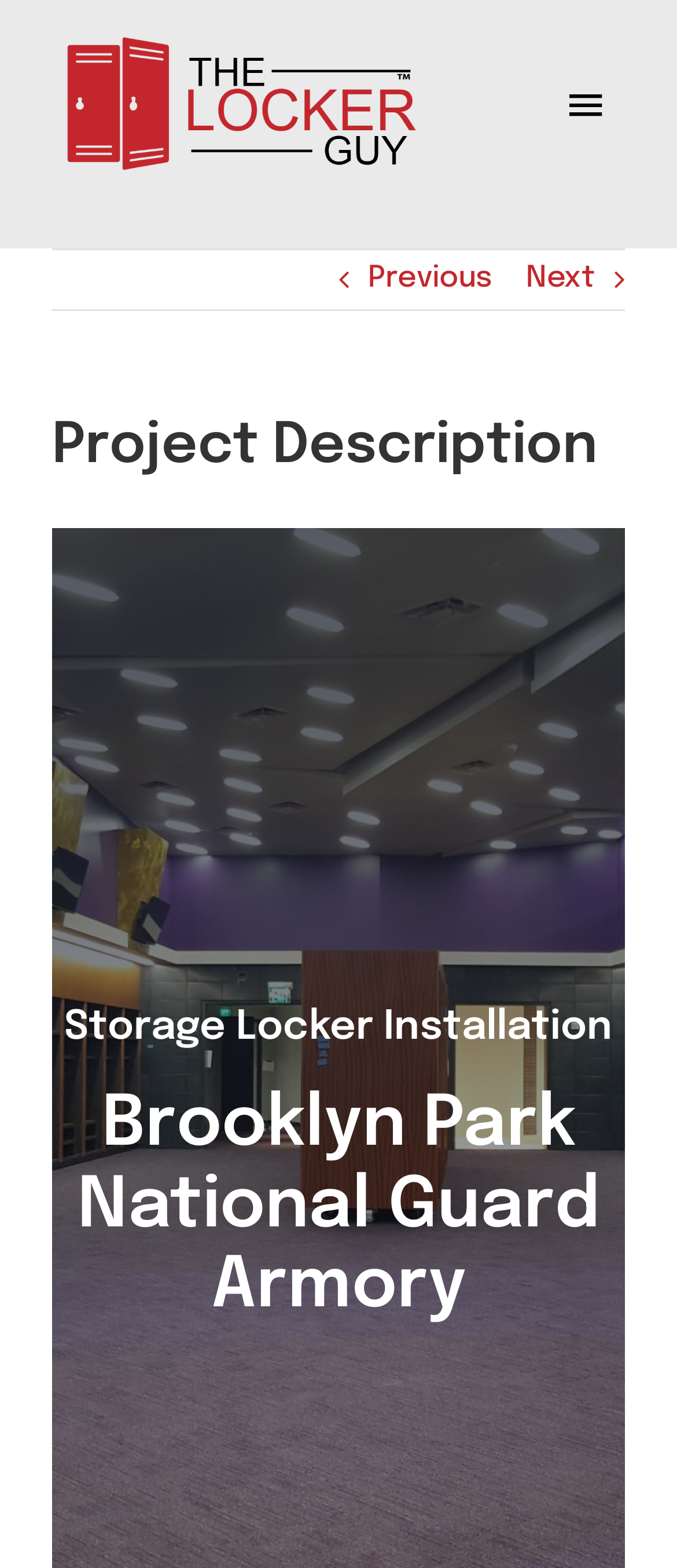Where is the project located?
Using the information from the image, answer the question thoroughly.

The project is located at 'Brooklyn Park National Guard Armory' which is indicated by the heading element 'Brooklyn Park National Guard Armory' located at the bottom of the webpage, with a bounding box of [0.077, 0.693, 0.923, 0.847].